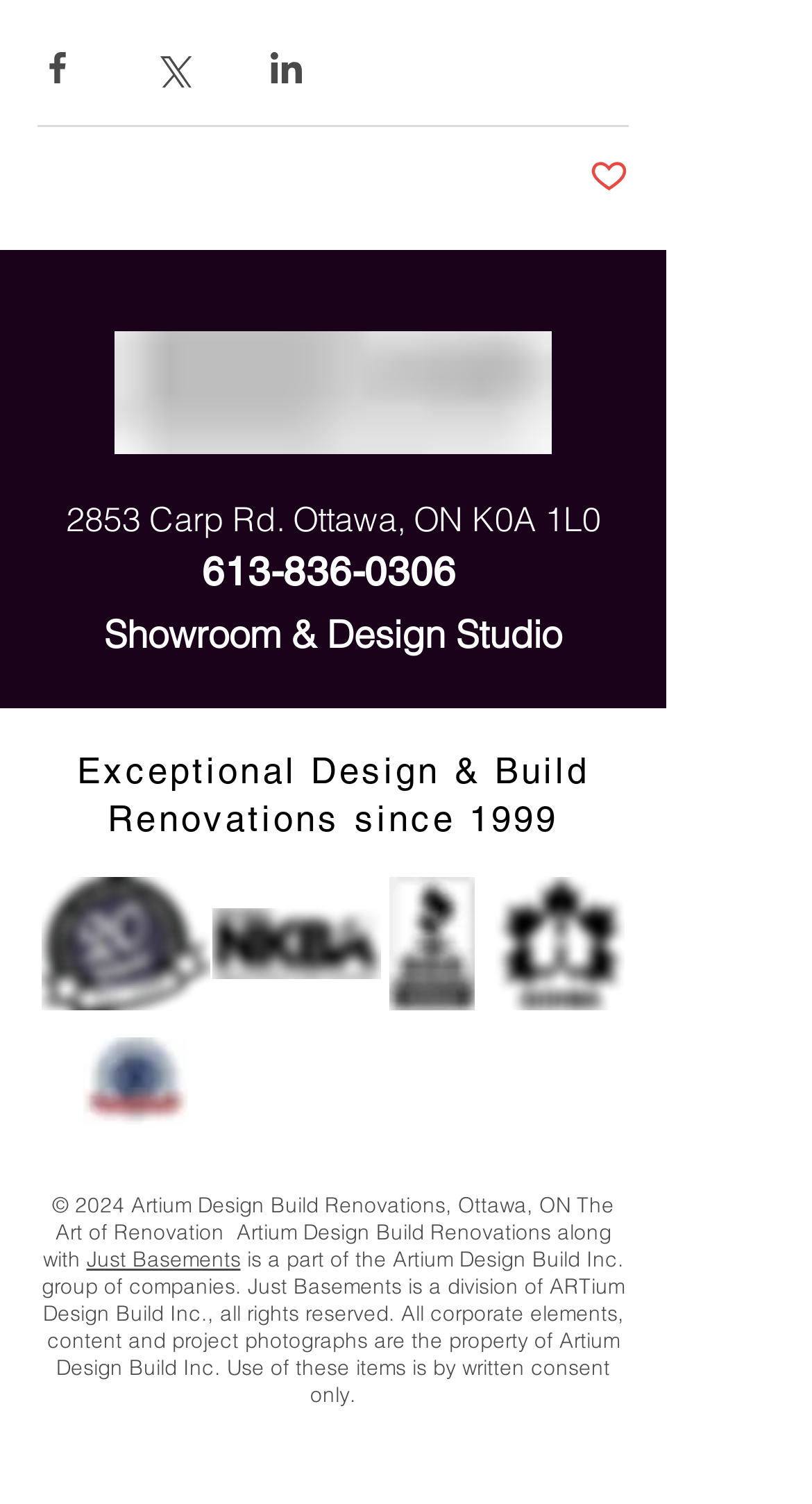Provide a short, one-word or phrase answer to the question below:
What is the phone number of the showroom?

613-836-0306